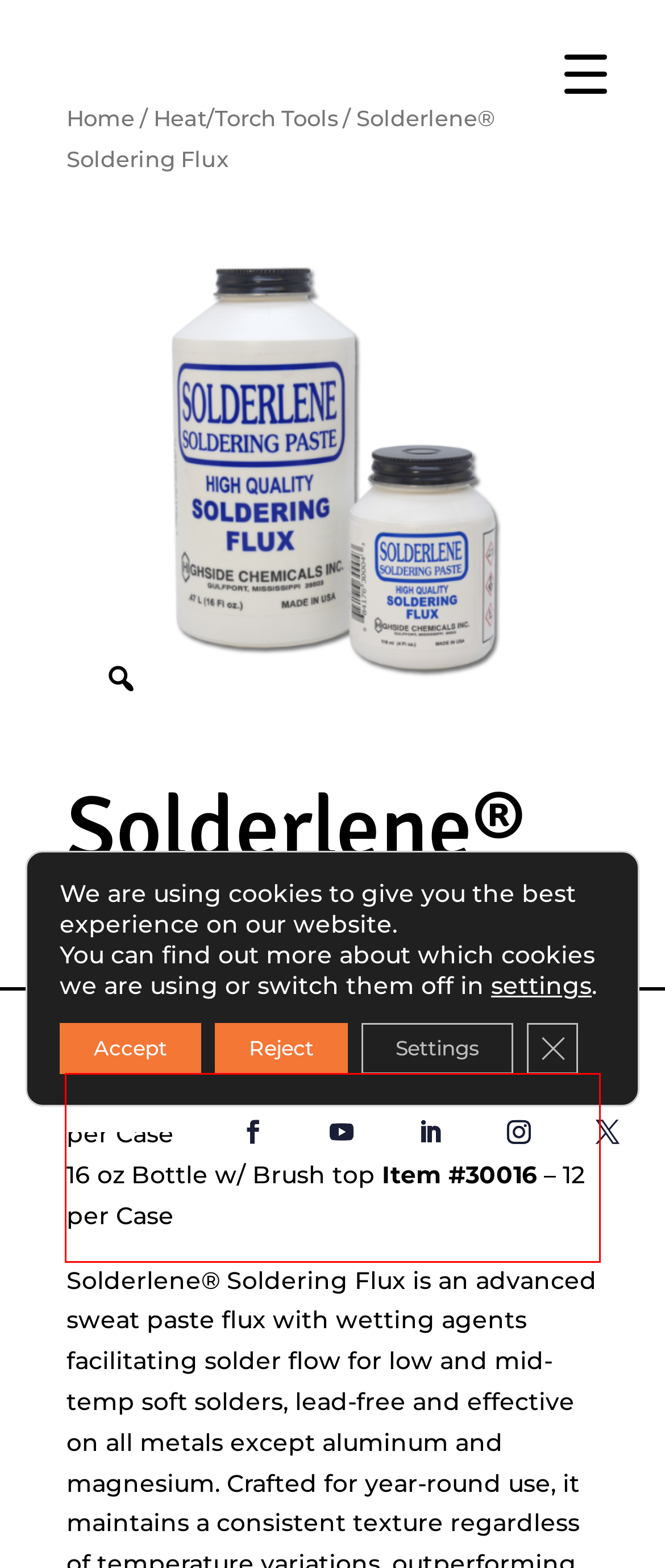Review the screenshot of the webpage and recognize the text inside the red rectangle bounding box. Provide the extracted text content.

4 oz Bottle w/ Brush top Item #30004 – 12 per Case 16 oz Bottle w/ Brush top Item #30016 – 12 per Case